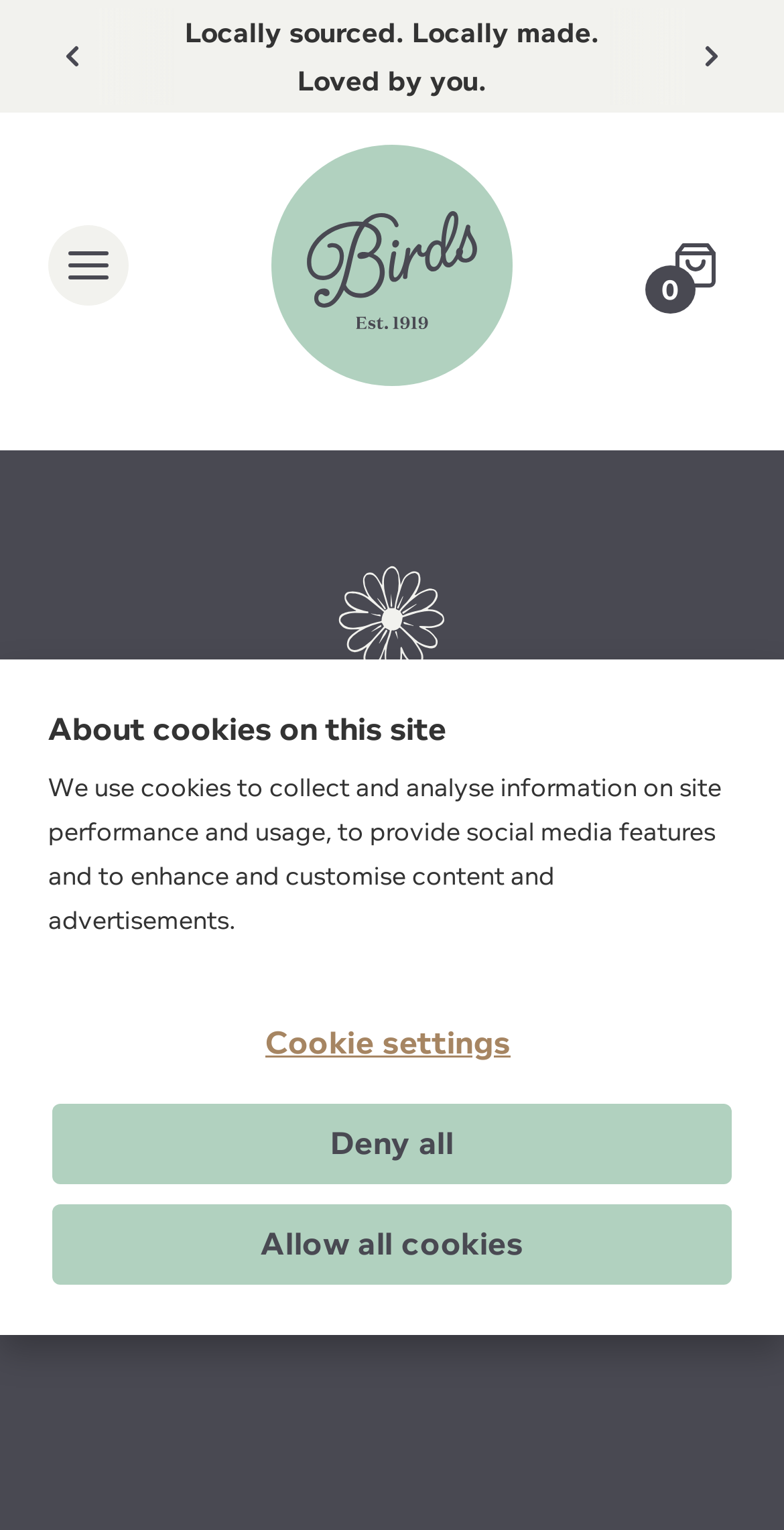Reply to the question with a single word or phrase:
What is the text on the top-left button?

Previous announcement